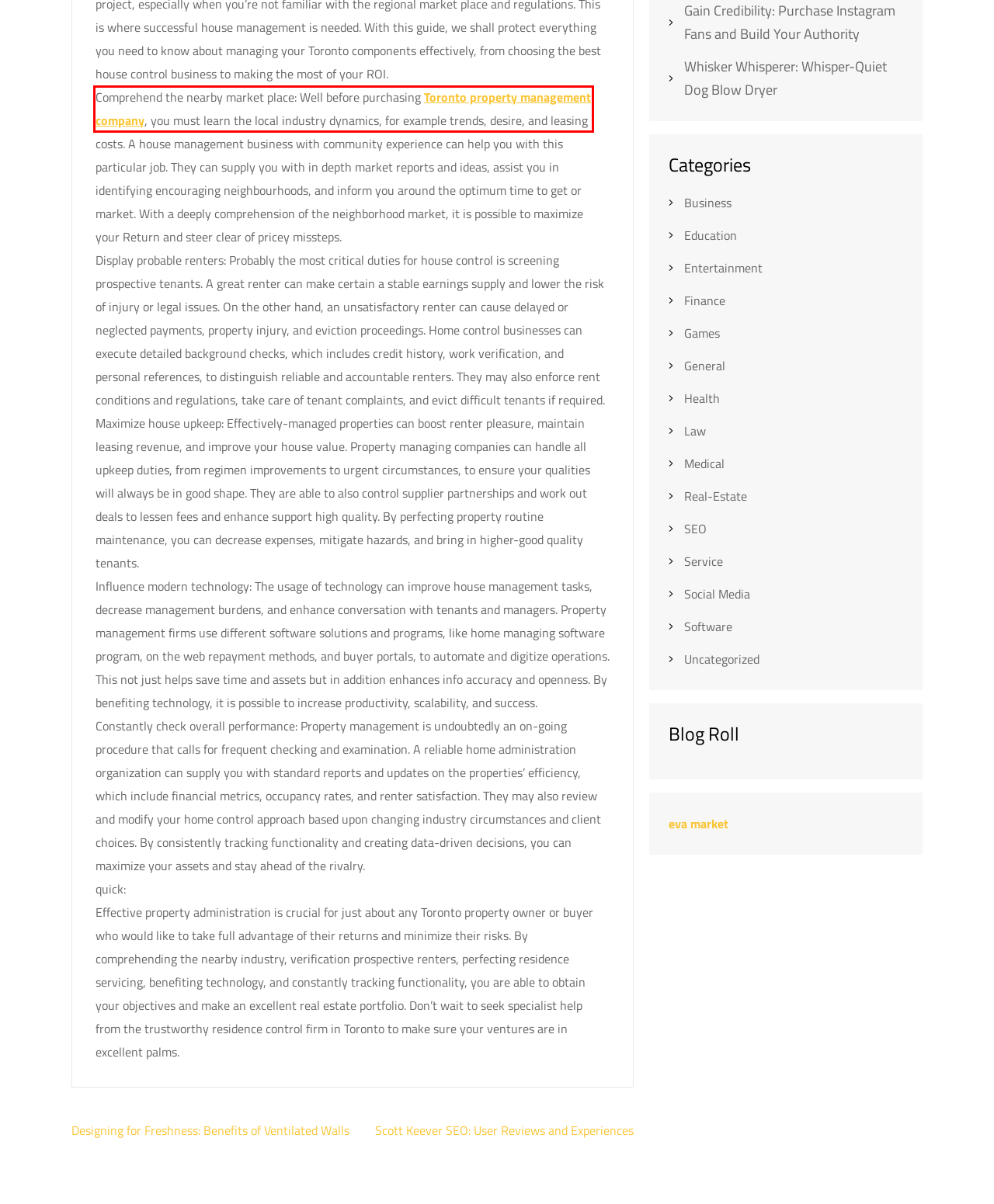Look at the screenshot of a webpage with a red bounding box and select the webpage description that best corresponds to the new page after clicking the element in the red box. Here are the options:
A. Social Media – Night a Traveler
B. Uncategorized – Night a Traveler
C. Whisker Whisperer: Whisper-Quiet Dog Blow Dryer – Night a Traveler
D. Entertainment – Night a Traveler
E. Business – Night a Traveler
F. Software – Night a Traveler
G. Law – Night a Traveler
H. Toronto's Property Management Company | CMG Toronto

H